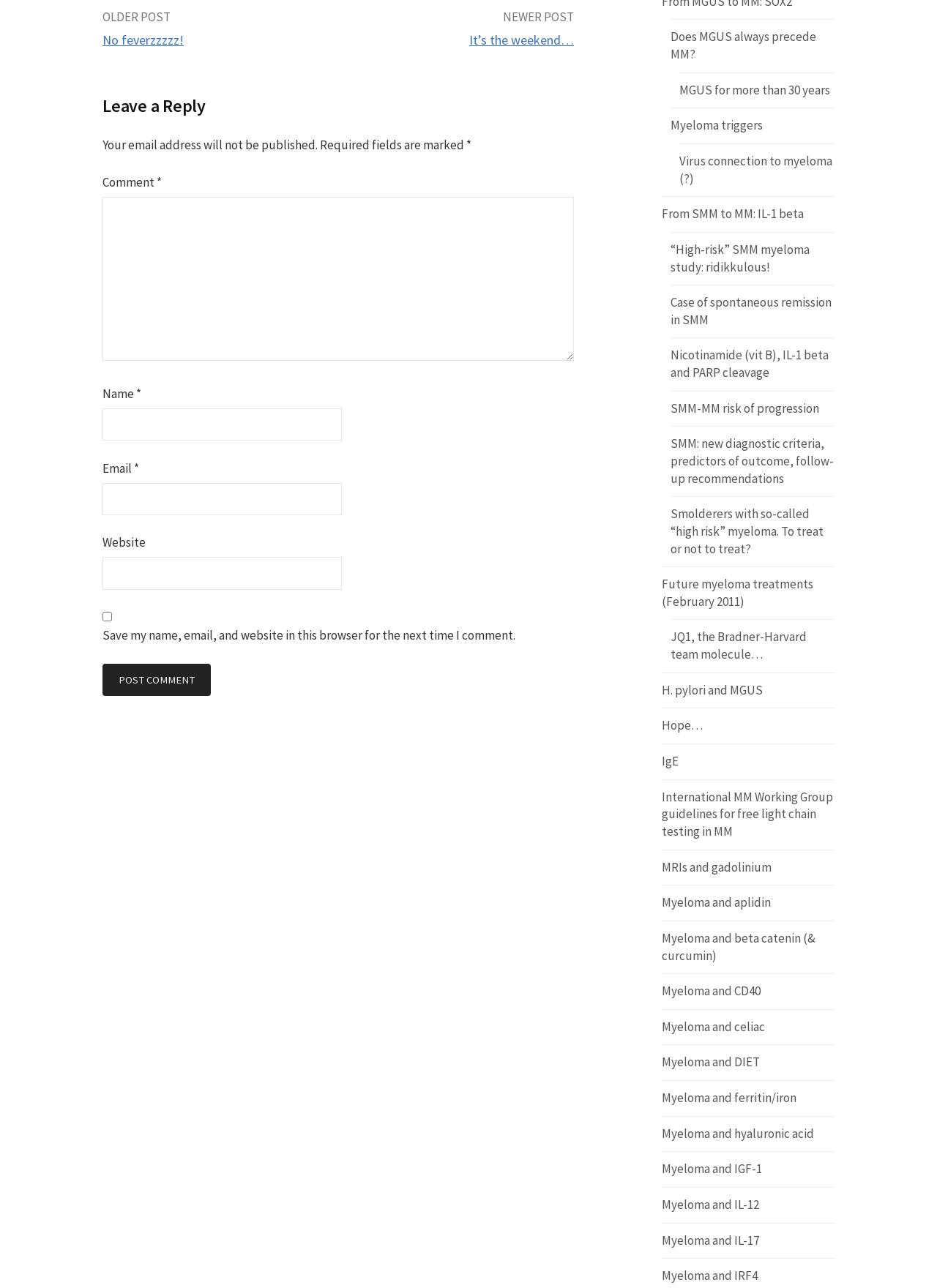Identify the bounding box coordinates of the clickable region to carry out the given instruction: "Click on the 'OLDER POST' link".

[0.109, 0.007, 0.182, 0.019]